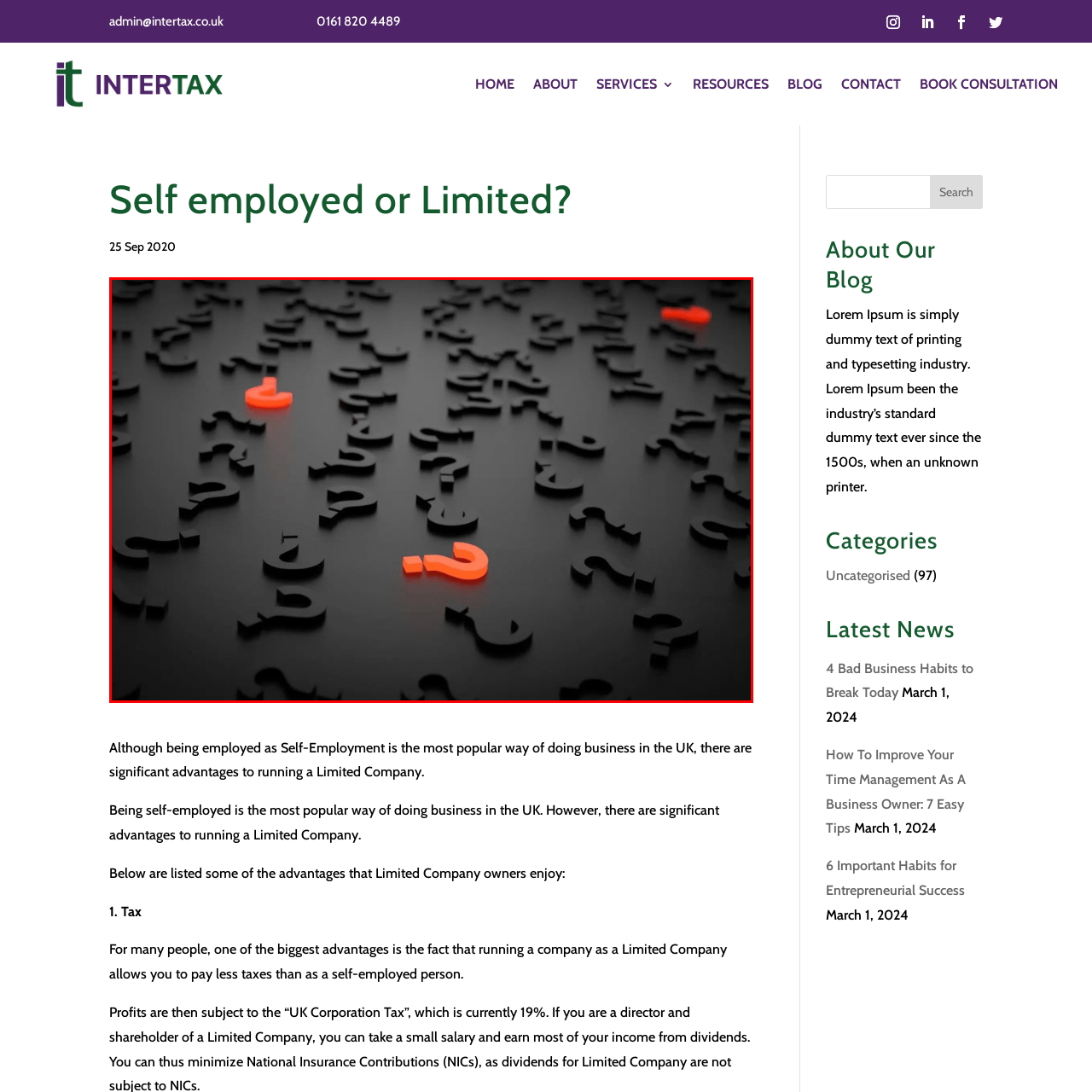Examine the picture highlighted with a red border, What theme does the composition evoke? Please respond with a single word or phrase.

Inquiry, uncertainty, and exploration